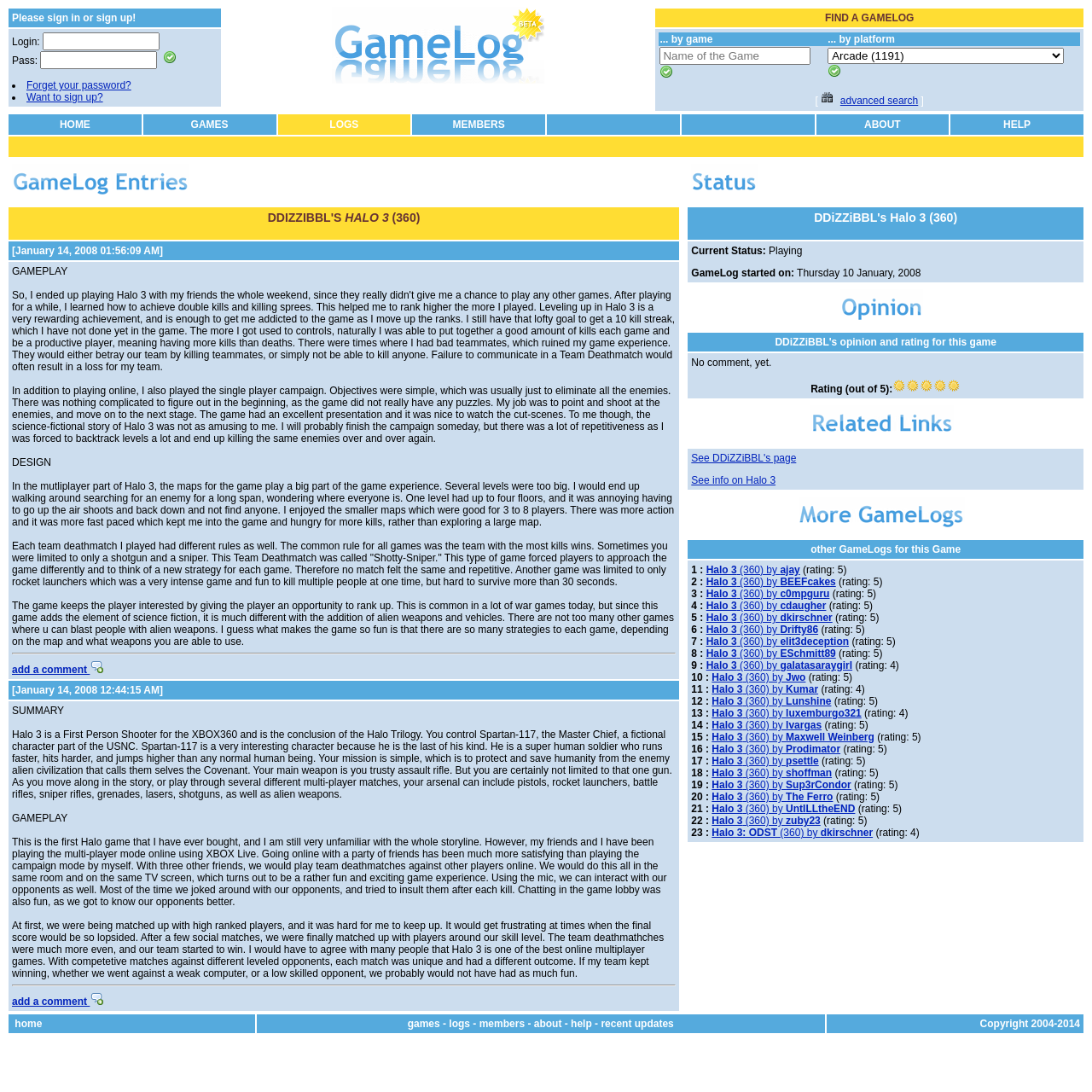What is the author's opinion about the storyline of 'Halo 3'?
Could you answer the question in a detailed manner, providing as much information as possible?

The author mentions that 'the science-fictional story of Halo 3 was not as amusing to me', indicating that they did not find the storyline of the game to be engaging or enjoyable.